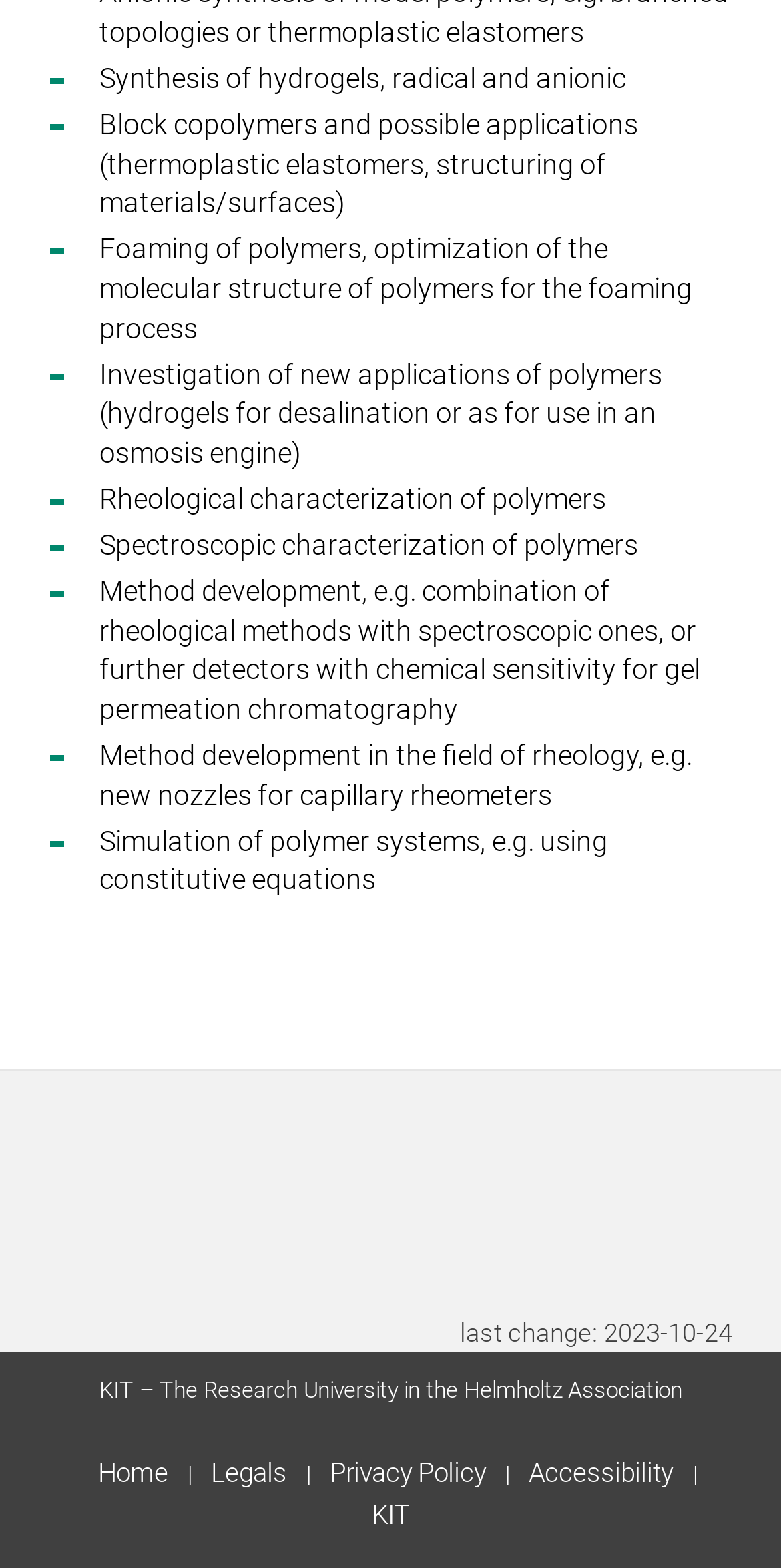How many links are available at the bottom of the webpage?
Please provide a detailed answer to the question.

There are five links available at the bottom of the webpage, including Home, Legals, Privacy Policy, Accessibility, and KIT.